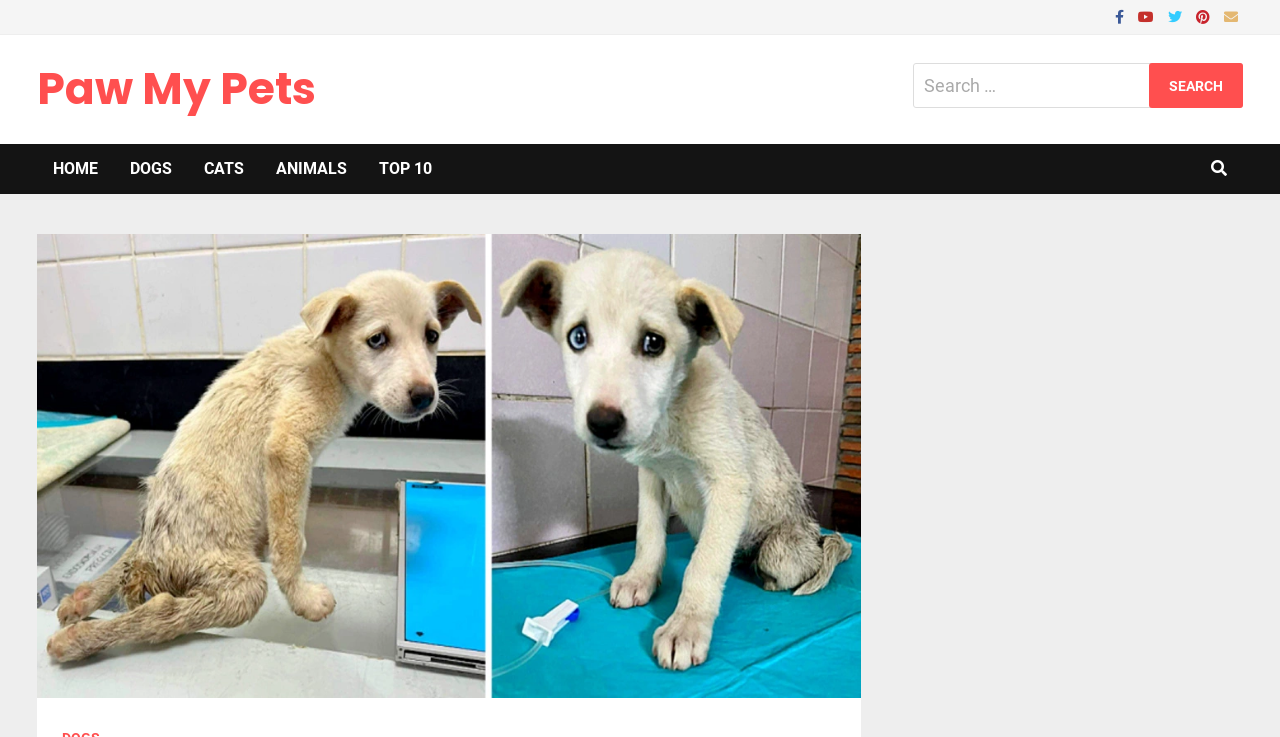Please determine the bounding box coordinates of the element to click on in order to accomplish the following task: "Search for pets". Ensure the coordinates are four float numbers ranging from 0 to 1, i.e., [left, top, right, bottom].

[0.714, 0.085, 0.971, 0.147]